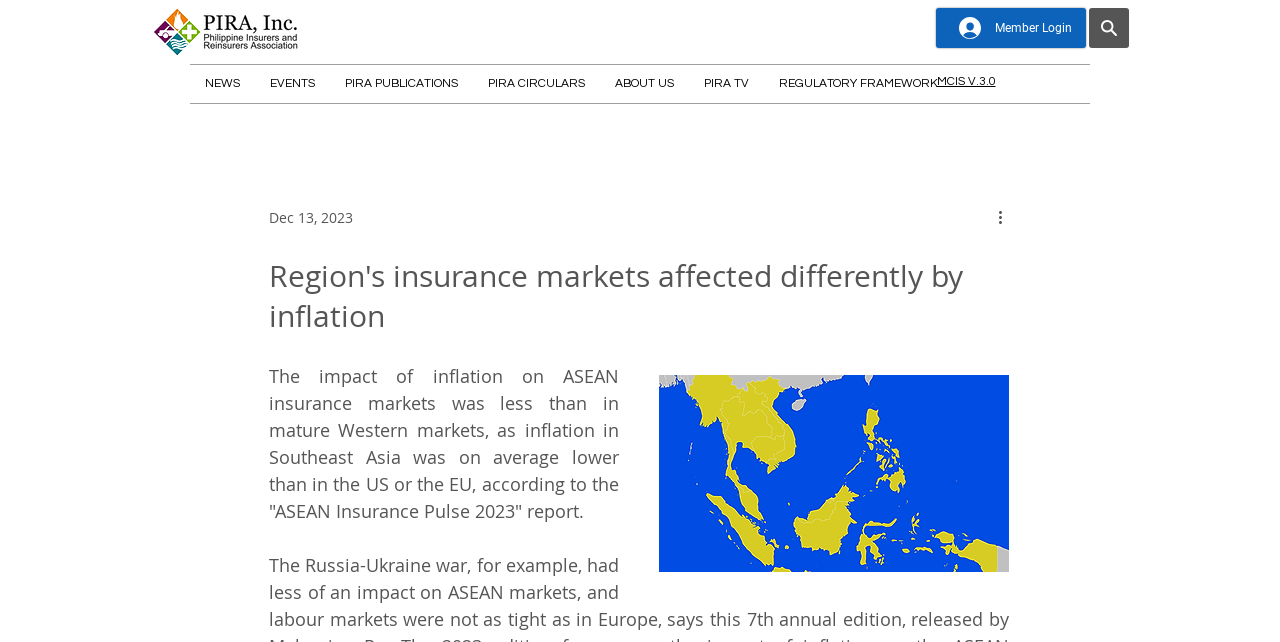What type of content is available on PIRA TV?
Using the information from the image, provide a comprehensive answer to the question.

I found a link to 'PIRA TV' on the webpage, but there is no additional information about the type of content available on it. Therefore, I couldn't determine the answer.